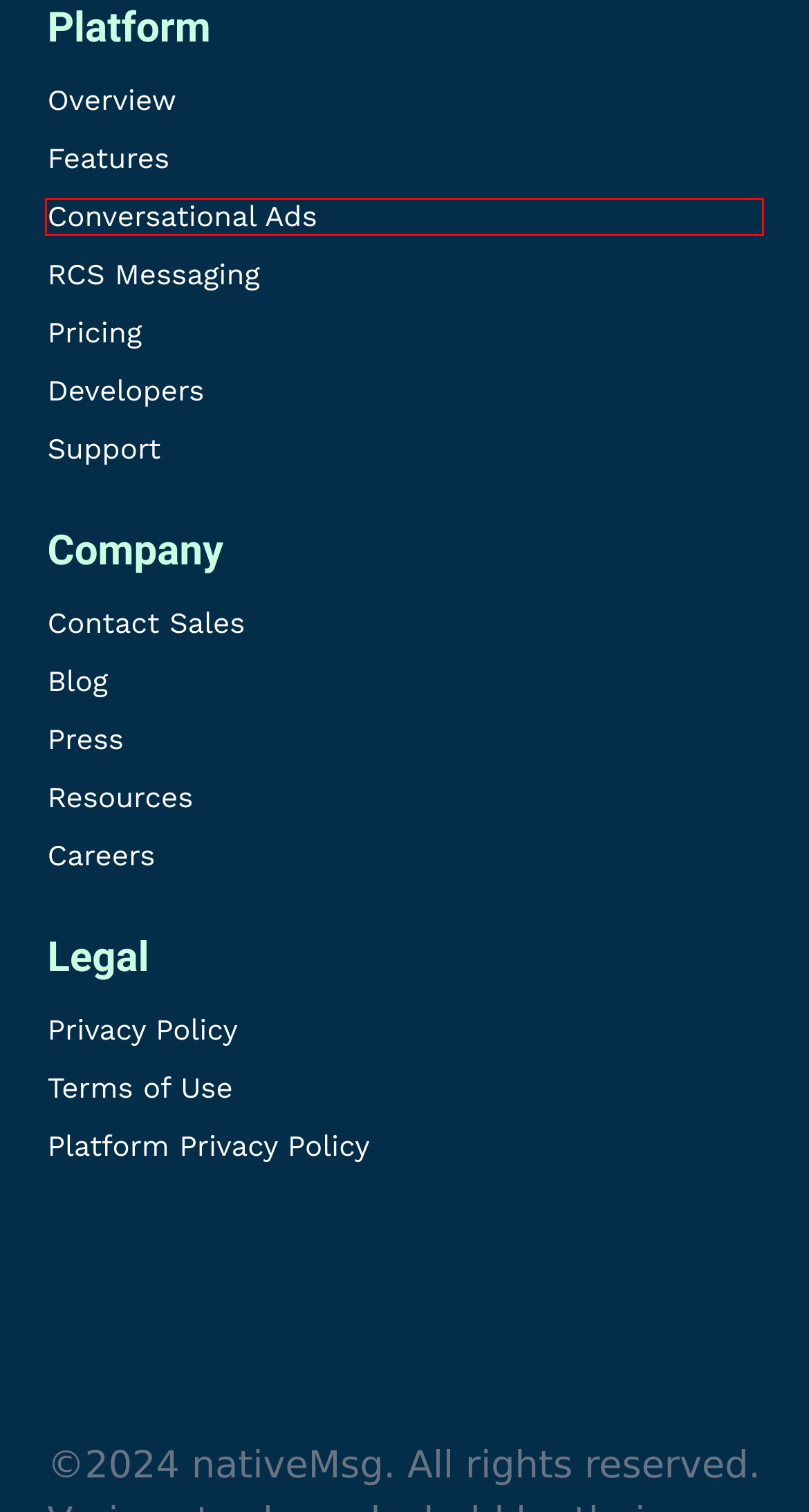Analyze the webpage screenshot with a red bounding box highlighting a UI element. Select the description that best matches the new webpage after clicking the highlighted element. Here are the options:
A. What Is RCS Texting? All You Need to Know - NativeMsg
B. Privacy Policy - nativeMsg
C. Engage Customers with Conversational Ad | Nativemsg
D. Customer Engagement Chatbot | NativeMsg
E. Platform Privacy Policy - nativeMsg
F. RCS API Revolution with Nativemsg | Seamless Connectivity
G. Terms of Use - nativeMsg
H. %DOC_TITLE%nativeMsg

C